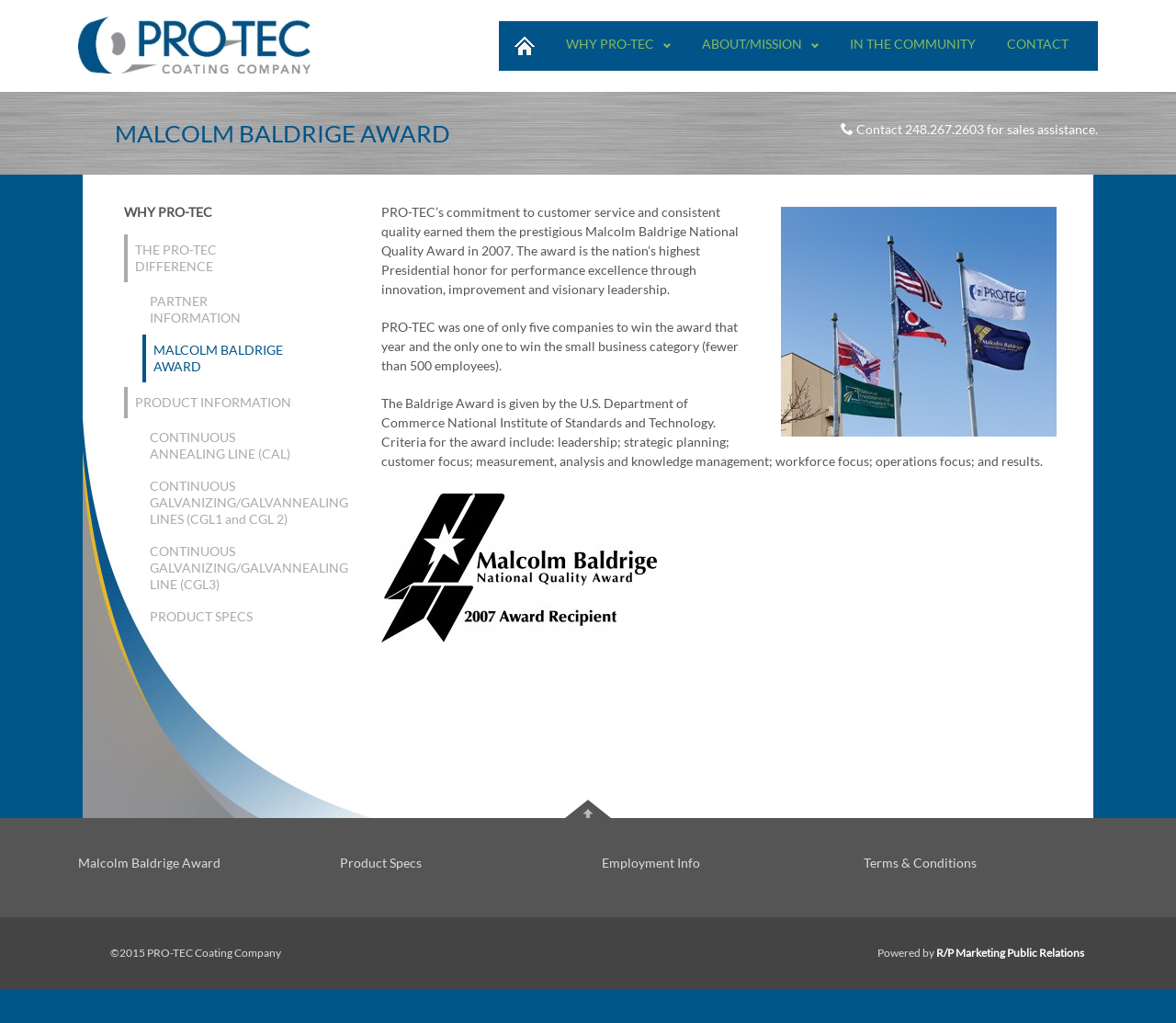Specify the bounding box coordinates of the element's region that should be clicked to achieve the following instruction: "check the LATEST POSTS". The bounding box coordinates consist of four float numbers between 0 and 1, in the format [left, top, right, bottom].

None